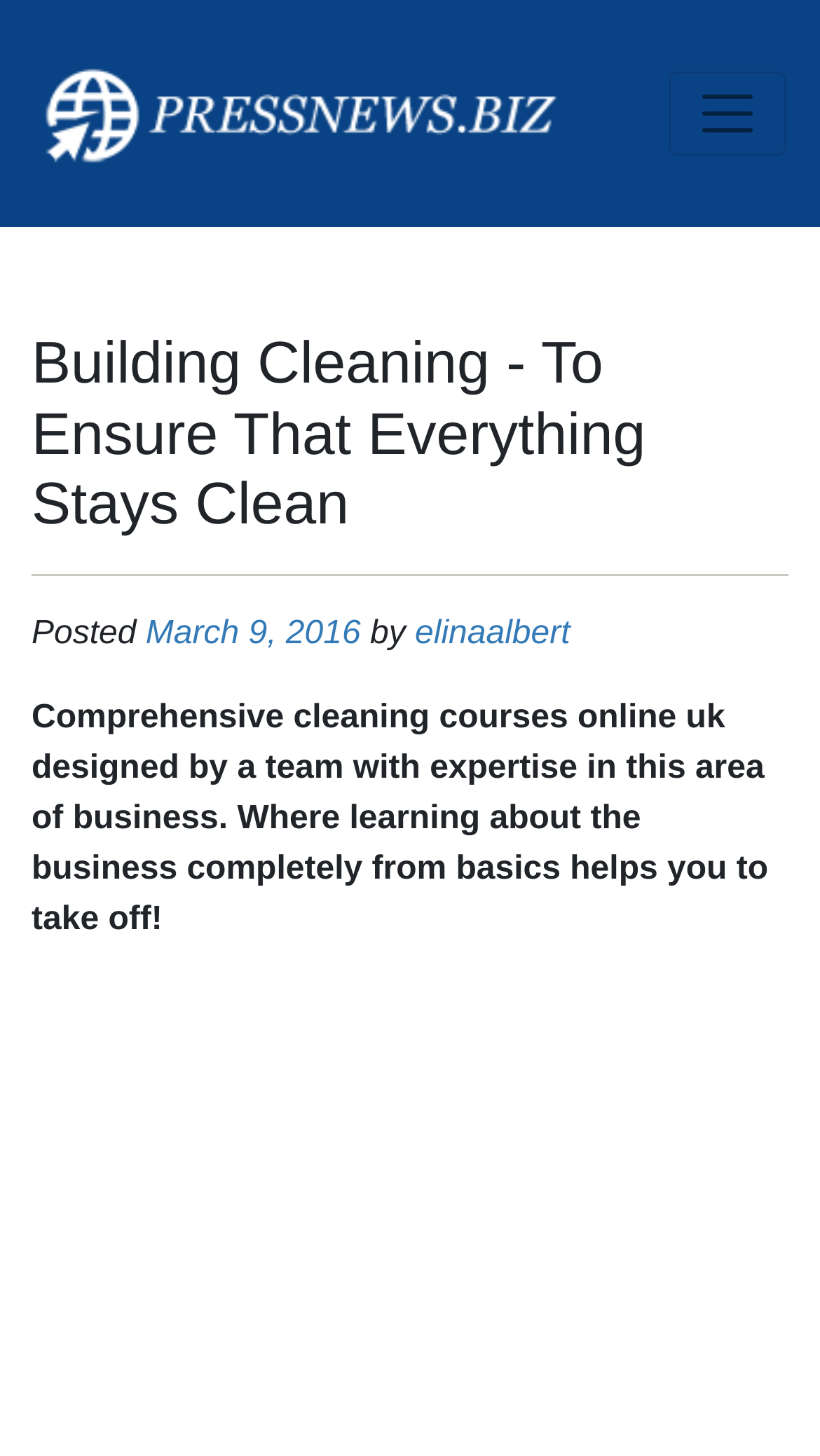Please answer the following question using a single word or phrase: 
What is the purpose of the courses offered?

Comprehensive cleaning